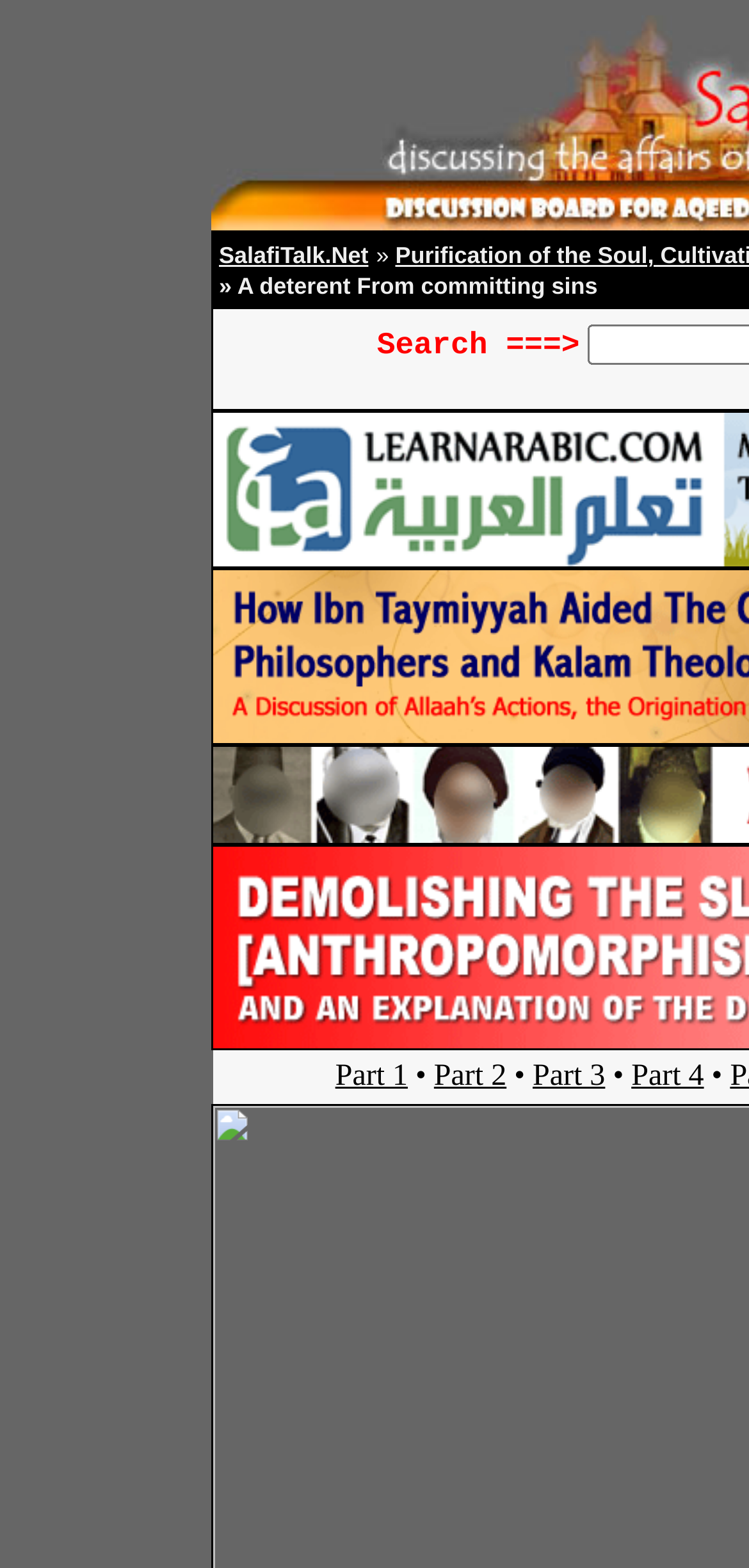What is the position of the link 'Part 2' relative to the link 'Part 1'?
Provide a fully detailed and comprehensive answer to the question.

By comparing the bounding box coordinates of the links 'Part 1' and 'Part 2', I found that the x1 coordinate of 'Part 2' is greater than the x1 coordinate of 'Part 1', which means that 'Part 2' is to the right of 'Part 1'.